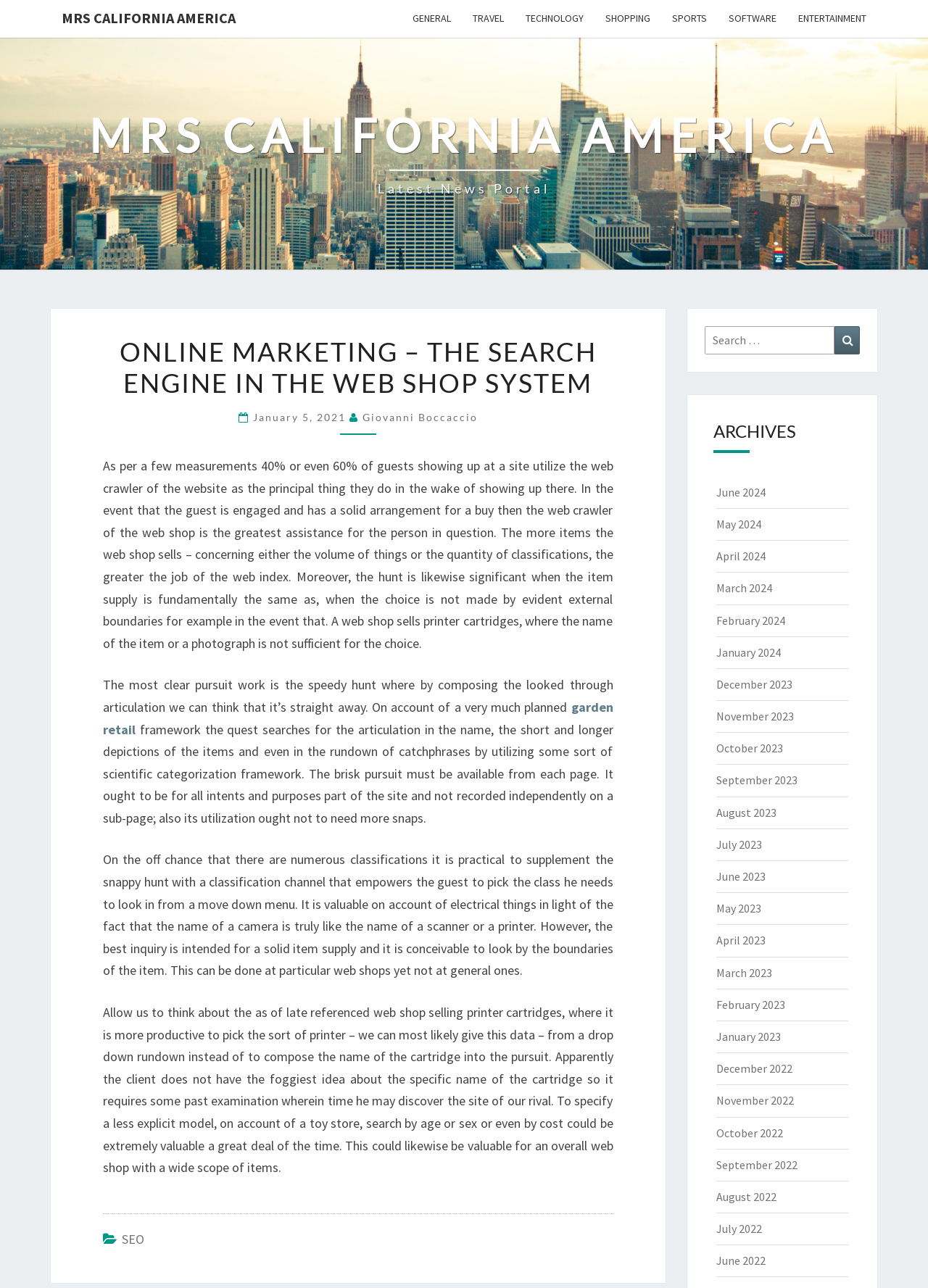How can users filter search results?
From the image, respond with a single word or phrase.

By category or price